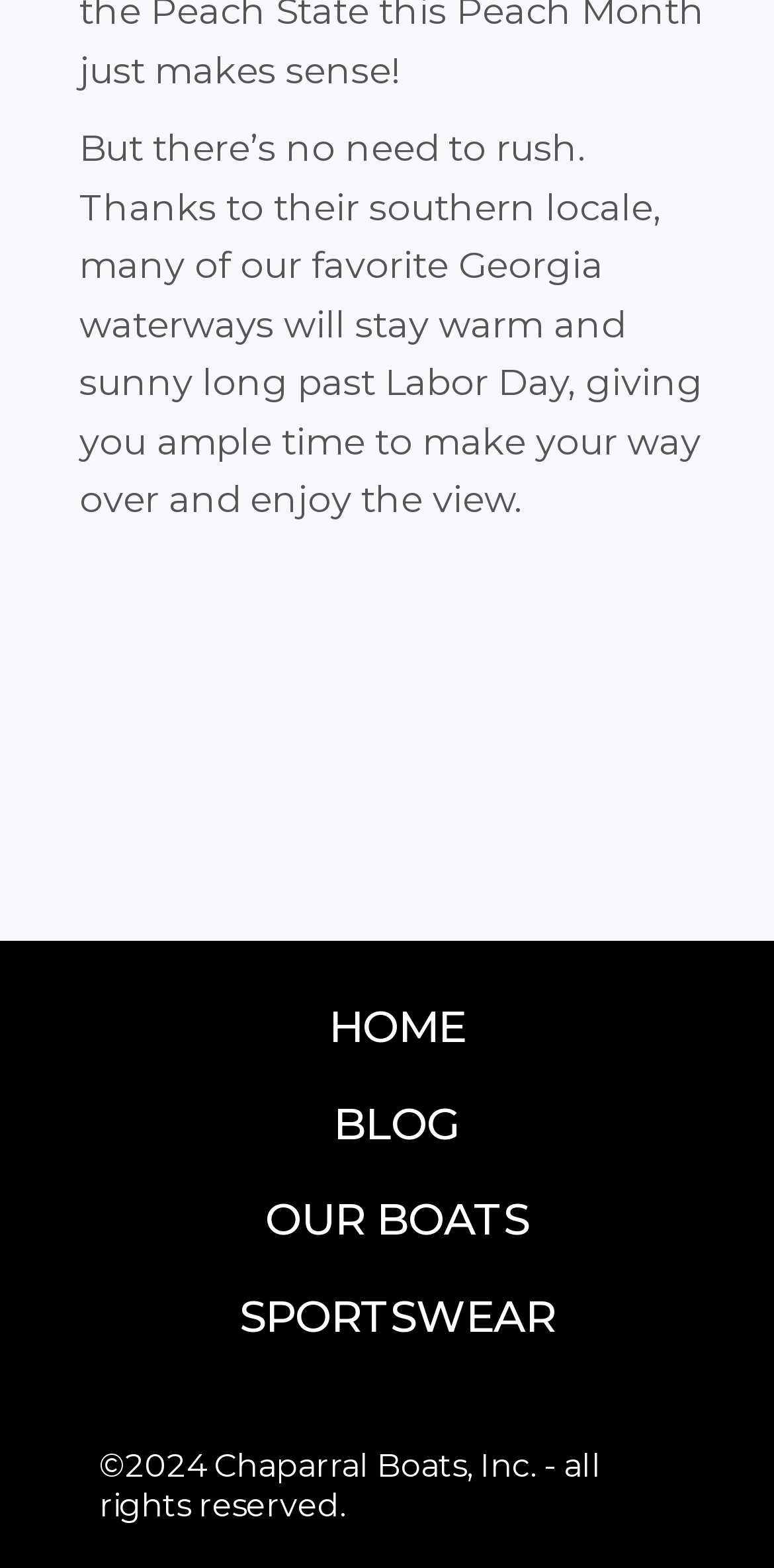What is the tone of the webpage?
Answer the question based on the image using a single word or a brief phrase.

Inviting